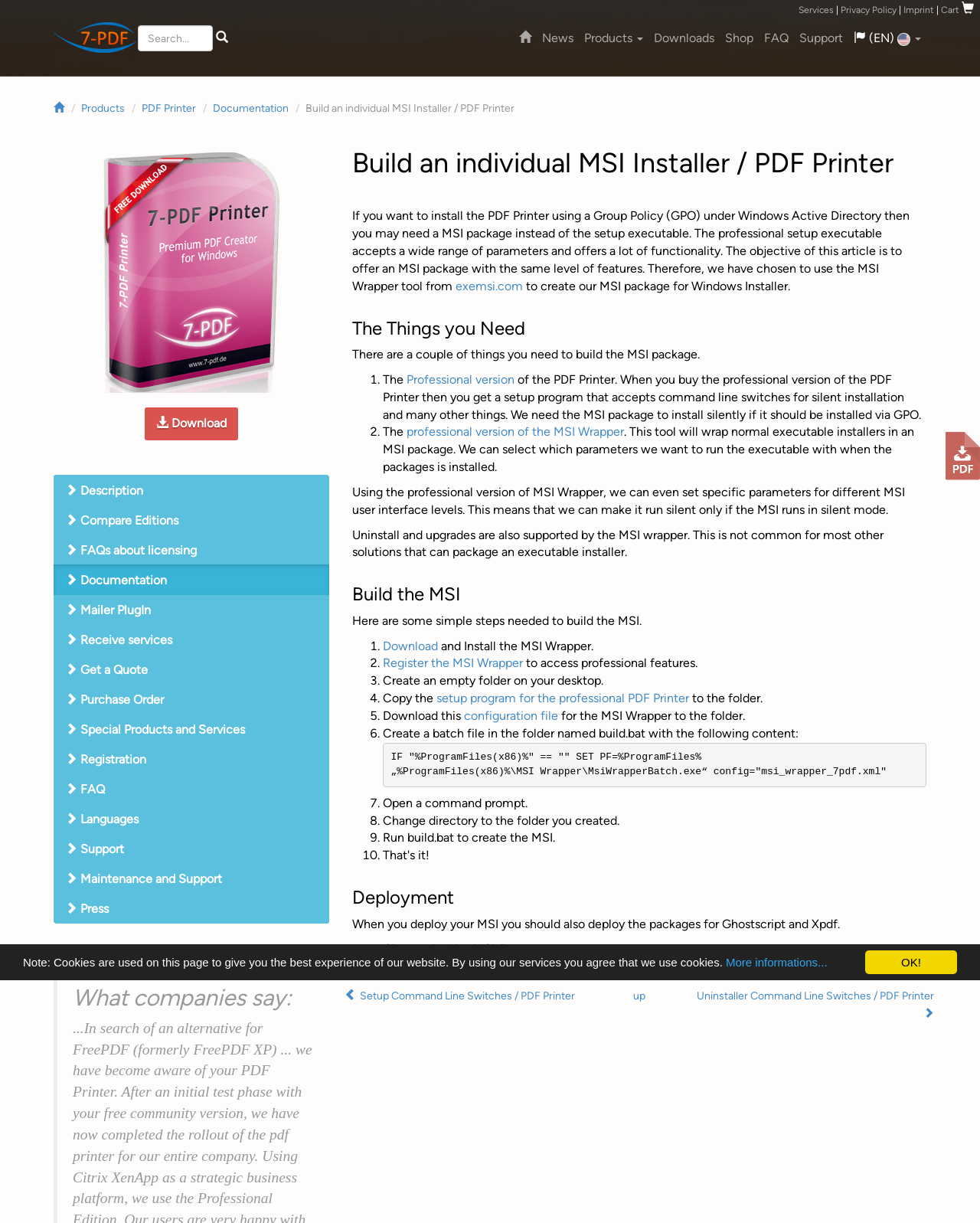Find and indicate the bounding box coordinates of the region you should select to follow the given instruction: "Click the 'FAQ' link".

[0.774, 0.016, 0.81, 0.047]